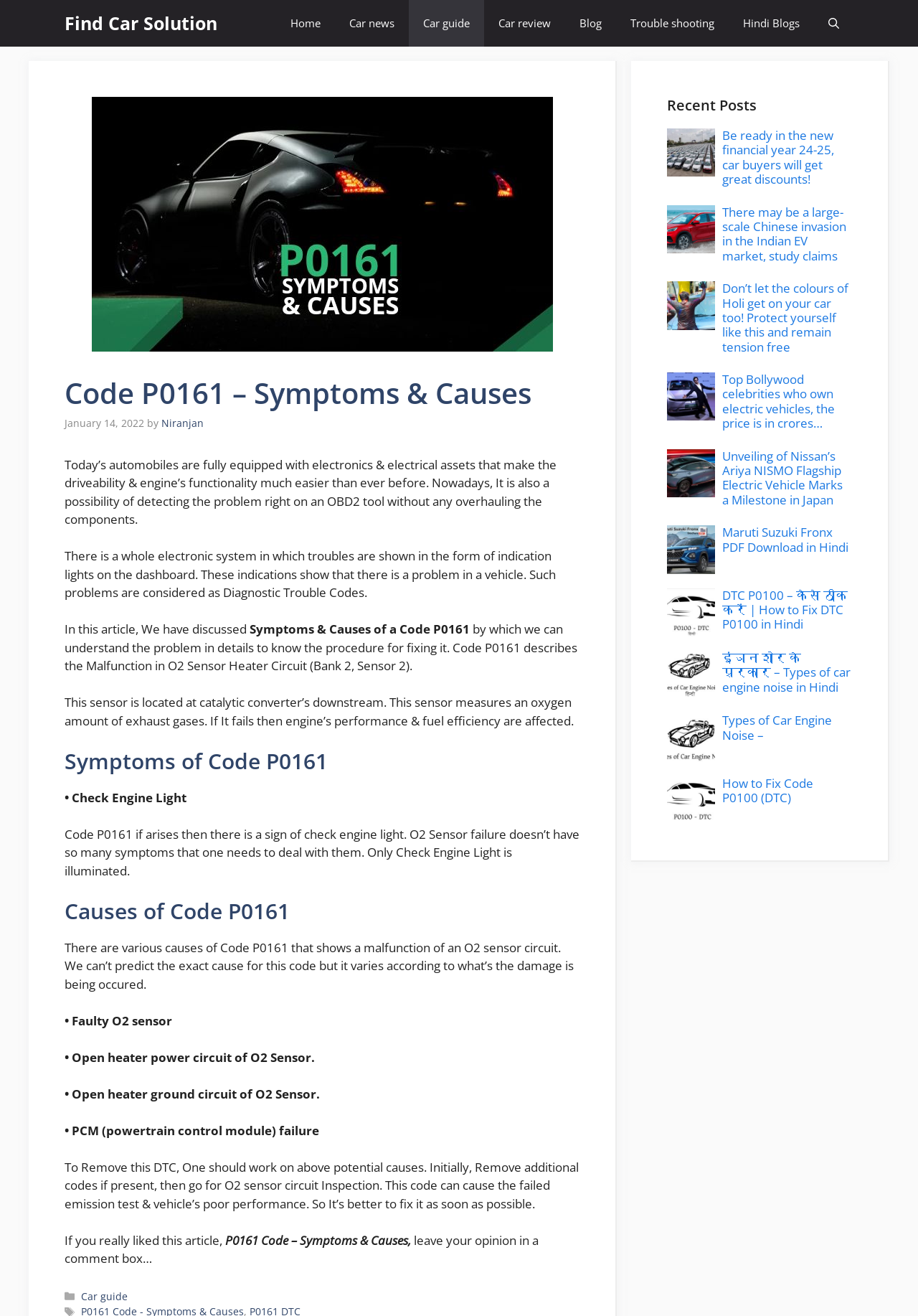Could you specify the bounding box coordinates for the clickable section to complete the following instruction: "Search for something using the 'Open search' button"?

[0.887, 0.0, 0.93, 0.035]